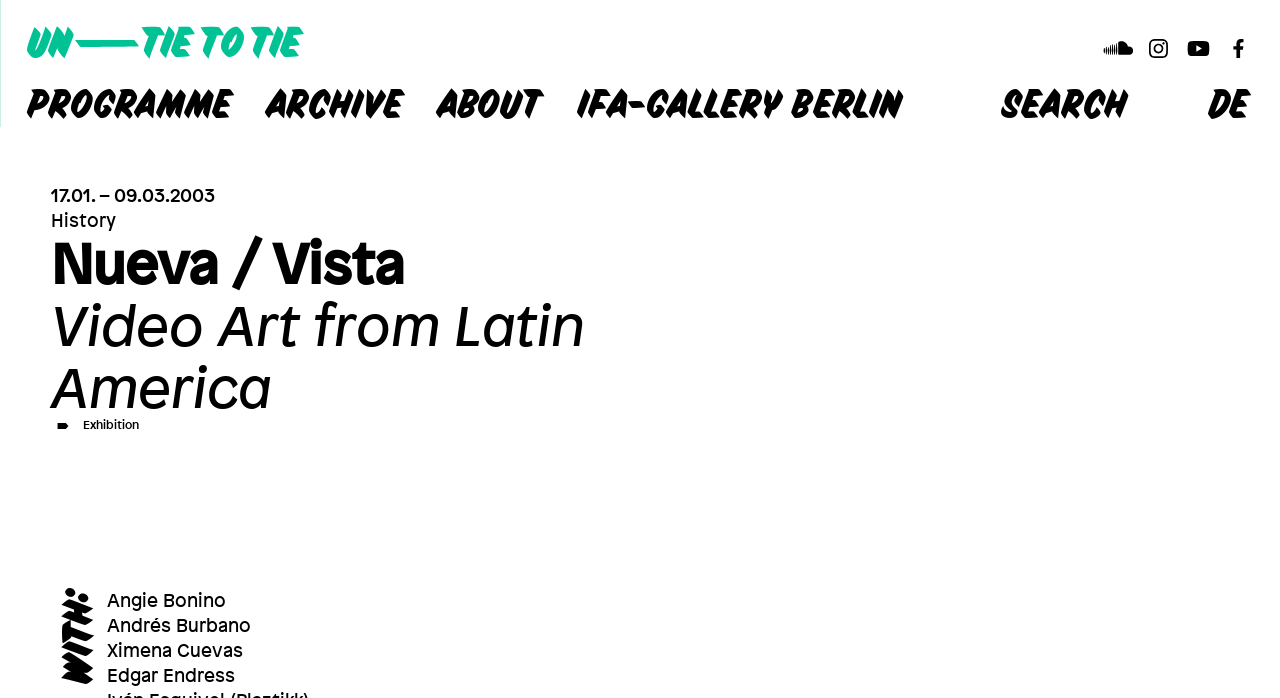Specify the bounding box coordinates of the element's area that should be clicked to execute the given instruction: "Read more about the exhibition". The coordinates should be four float numbers between 0 and 1, i.e., [left, top, right, bottom].

[0.065, 0.598, 0.109, 0.621]